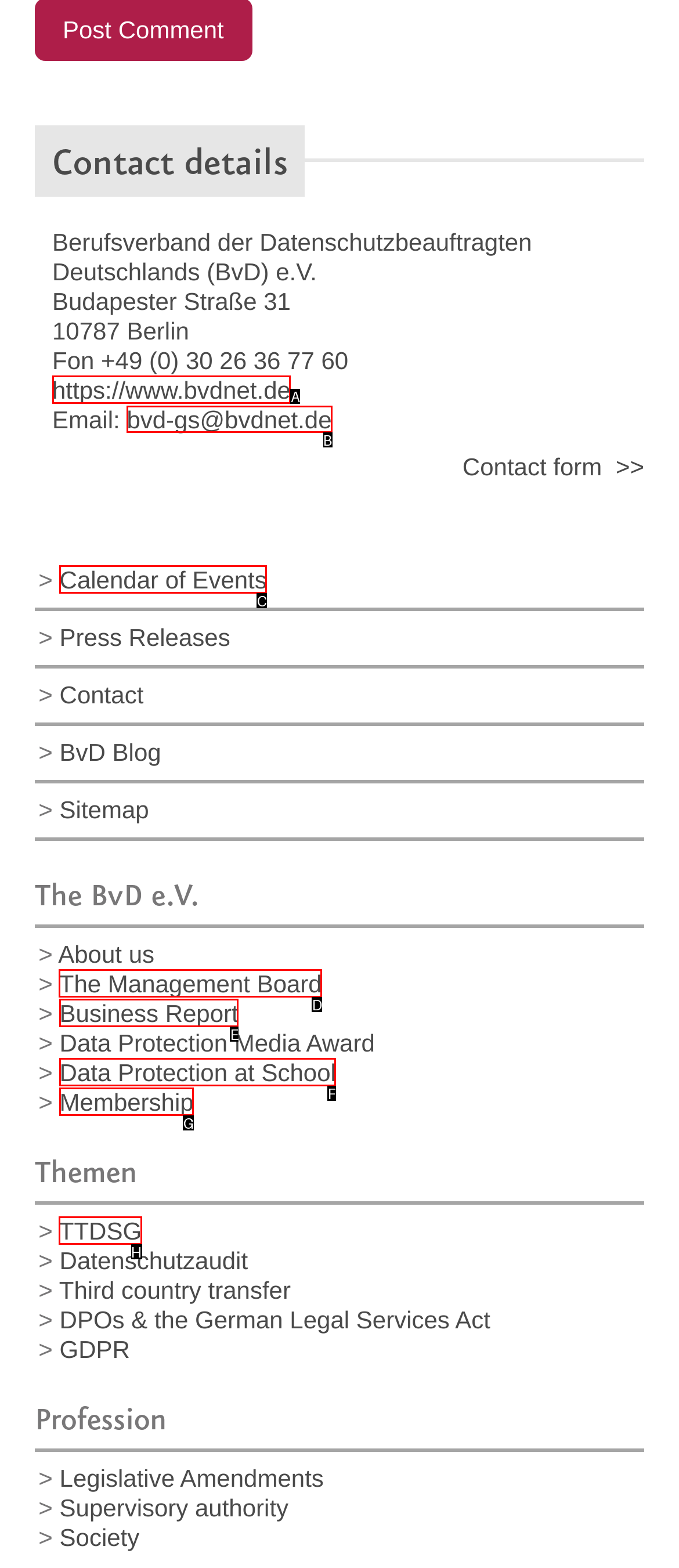Identify the letter of the UI element I need to click to carry out the following instruction: Send an email to BvD

B